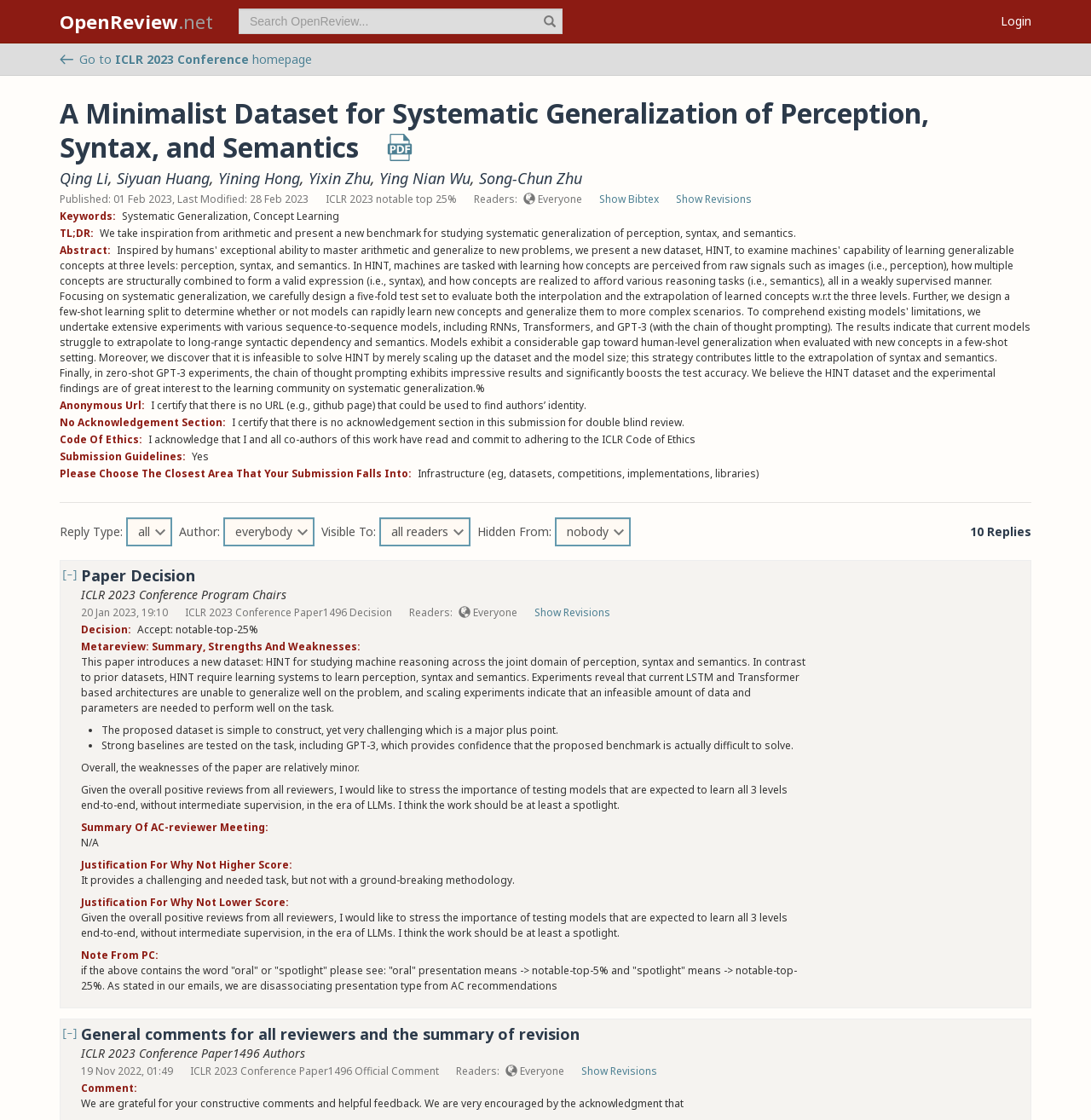Reply to the question with a single word or phrase:
What is the decision of the paper?

Accept: notable-top-25%